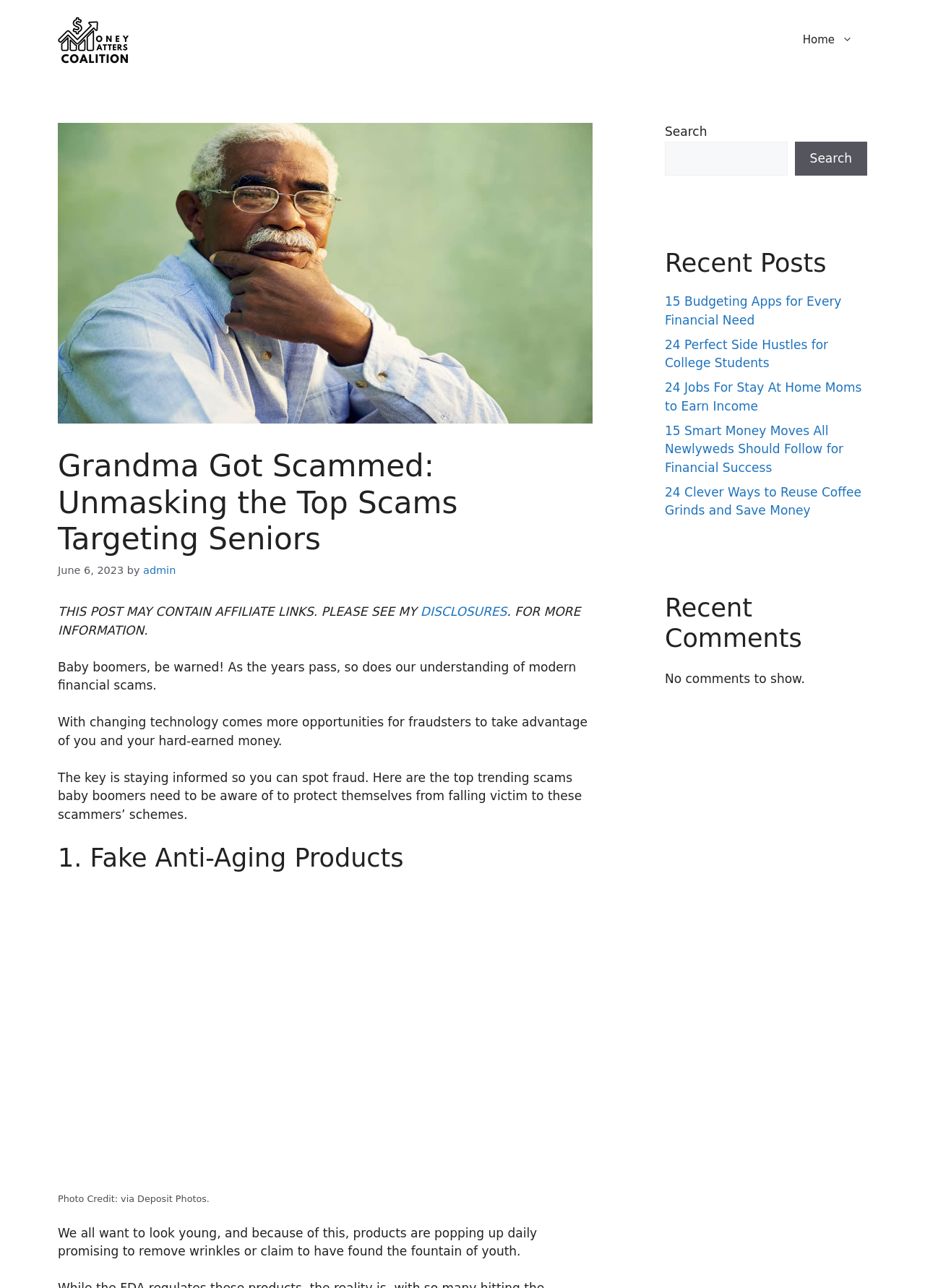What is the topic of the first scam mentioned in the post?
Look at the image and answer the question with a single word or phrase.

Fake Anti-Aging Products